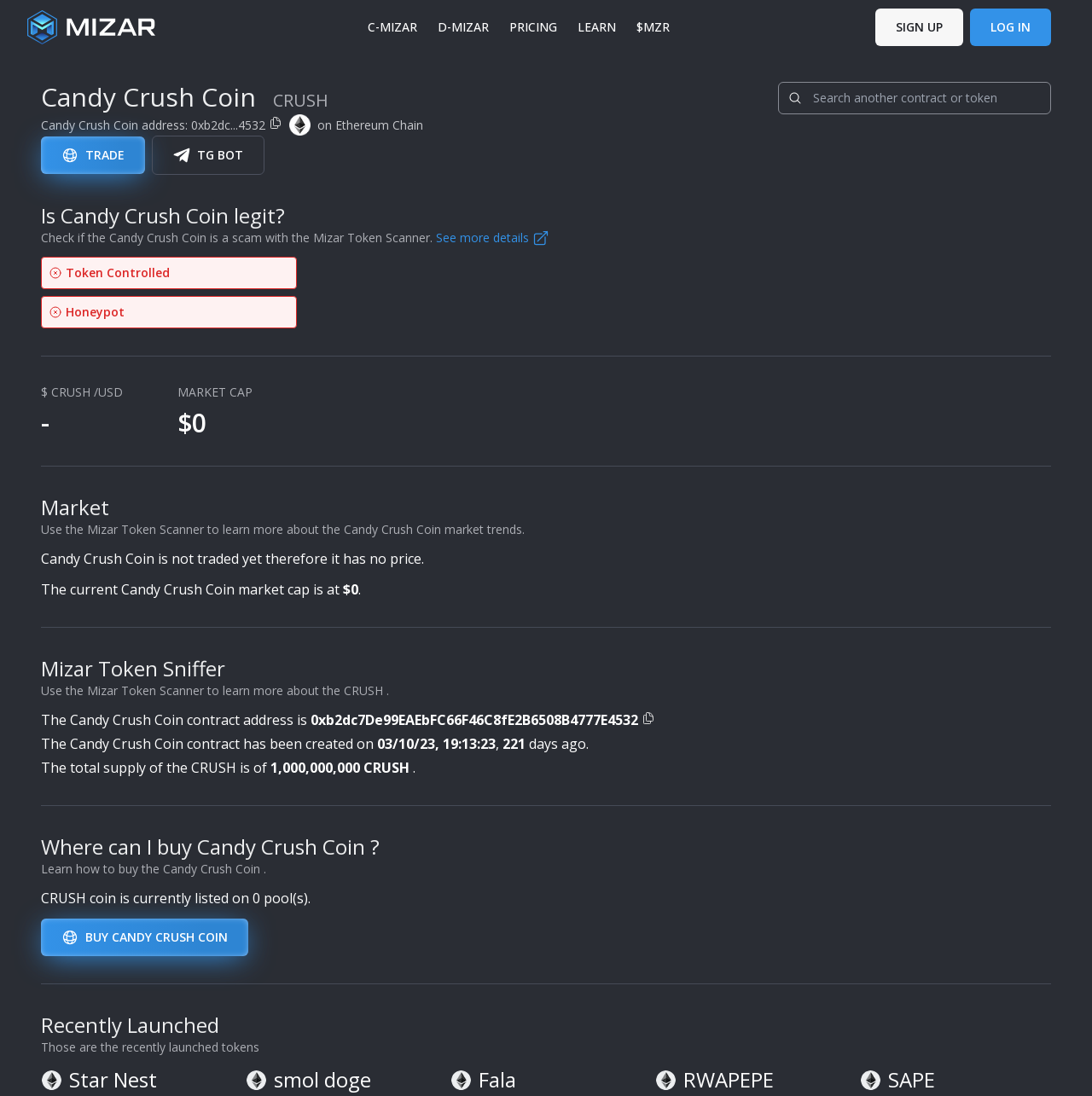Find the bounding box coordinates for the element described here: "See more details".

[0.399, 0.209, 0.503, 0.225]